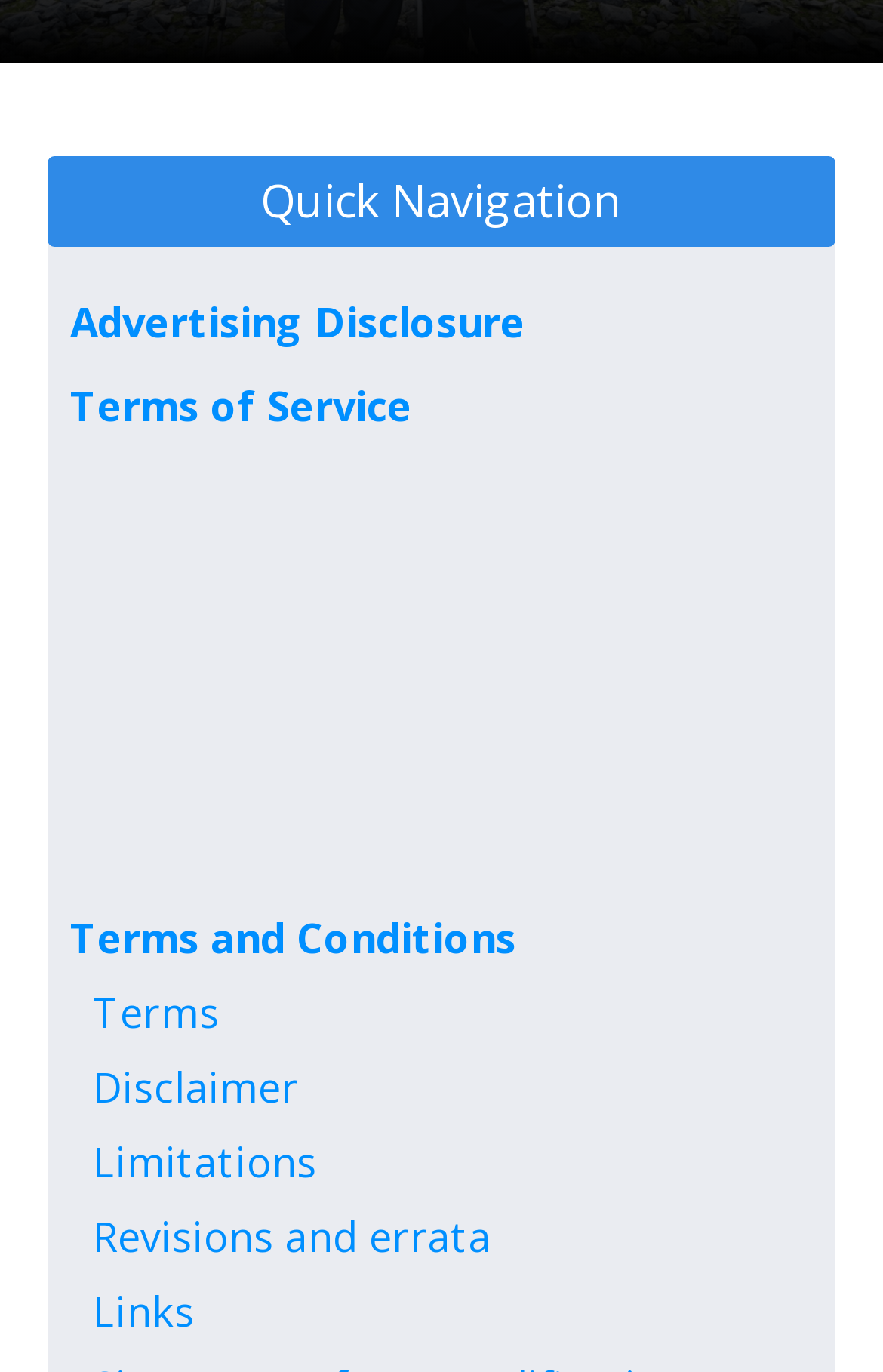Identify the bounding box for the element characterized by the following description: "Links".

[0.105, 0.936, 0.221, 0.975]